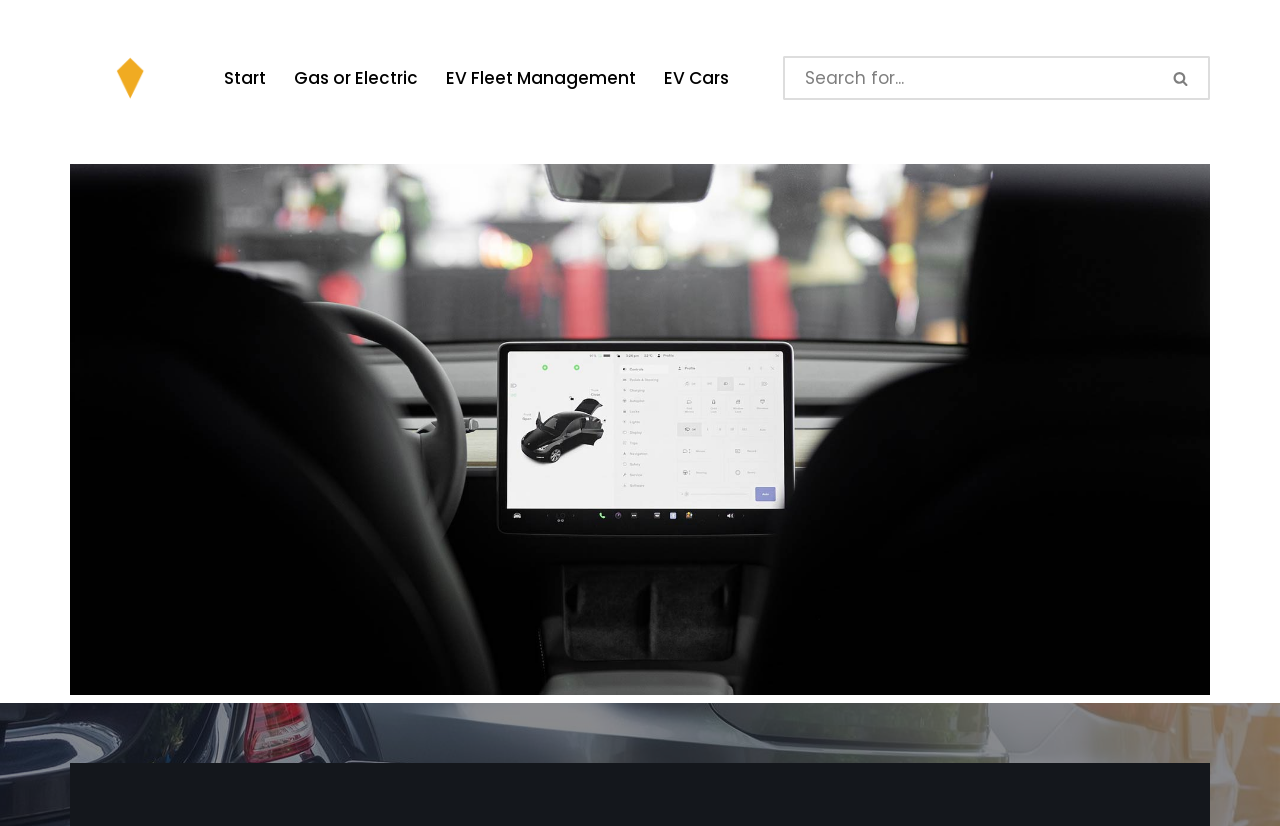Extract the bounding box coordinates for the HTML element that matches this description: "parent_node: Search for... aria-label="Search"". The coordinates should be four float numbers between 0 and 1, i.e., [left, top, right, bottom].

[0.901, 0.068, 0.945, 0.121]